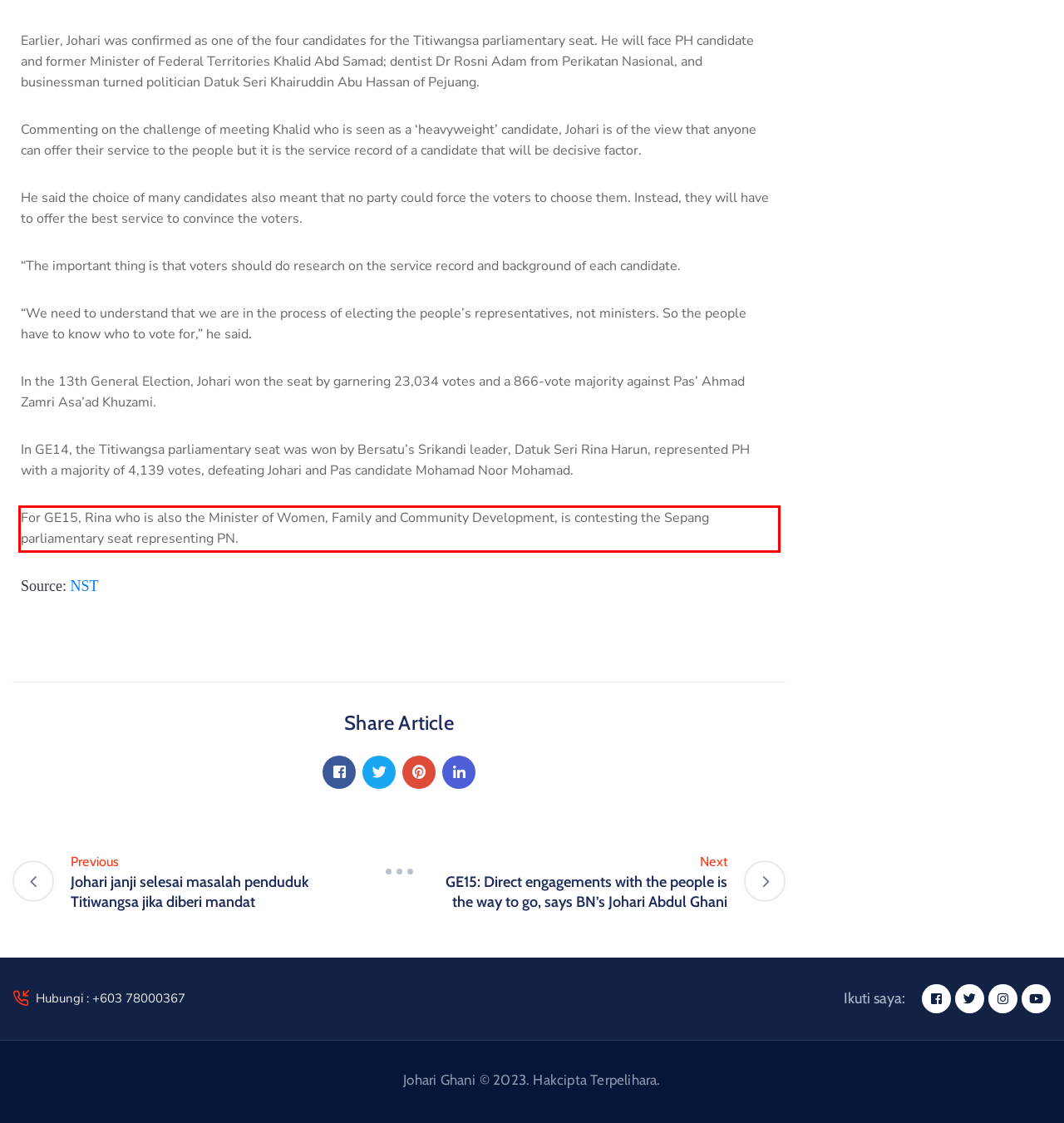Analyze the red bounding box in the provided webpage screenshot and generate the text content contained within.

For GE15, Rina who is also the Minister of Women, Family and Community Development, is contesting the Sepang parliamentary seat representing PN.